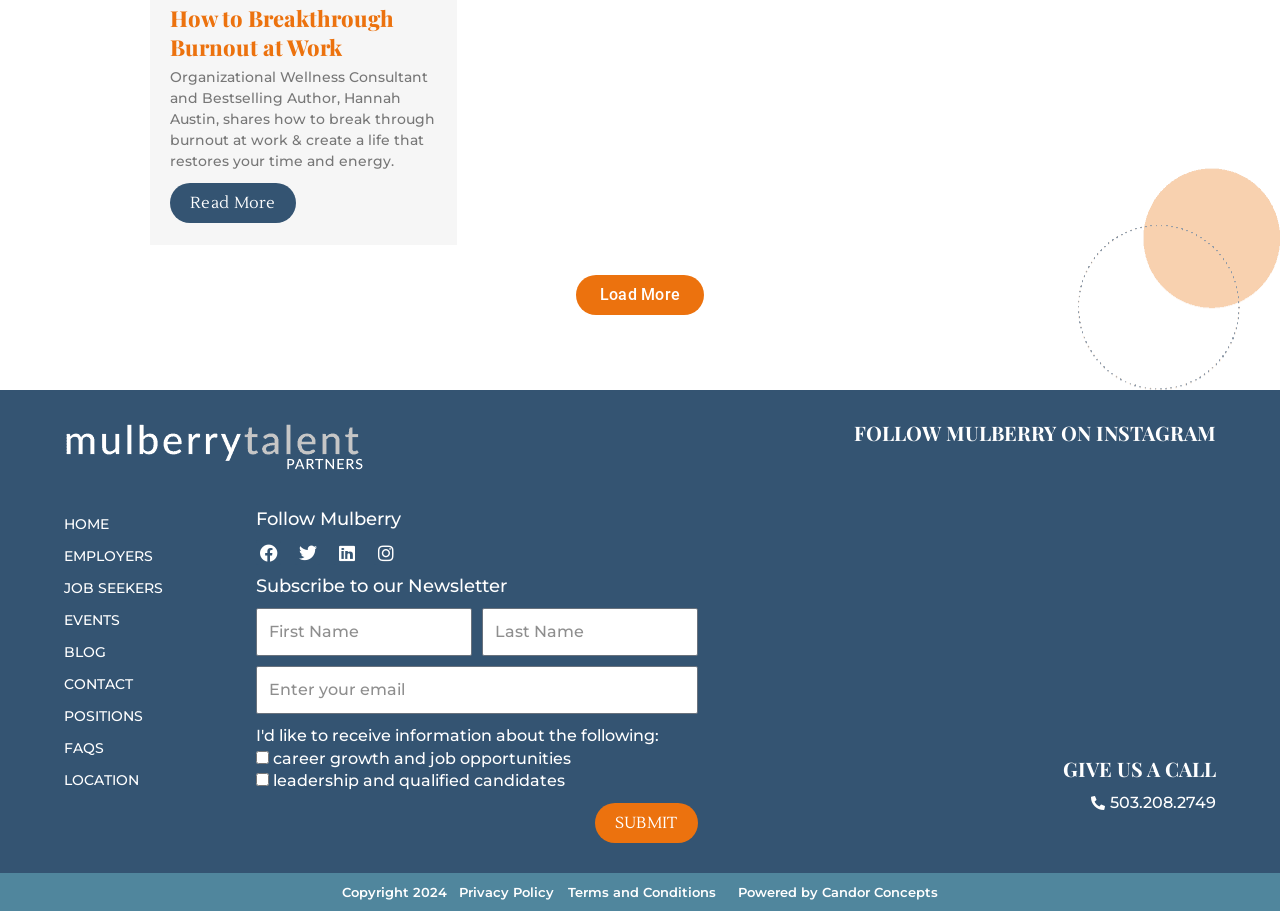Please find the bounding box coordinates (top-left x, top-left y, bottom-right x, bottom-right y) in the screenshot for the UI element described as follows: Privacy Policy

[0.359, 0.97, 0.433, 0.988]